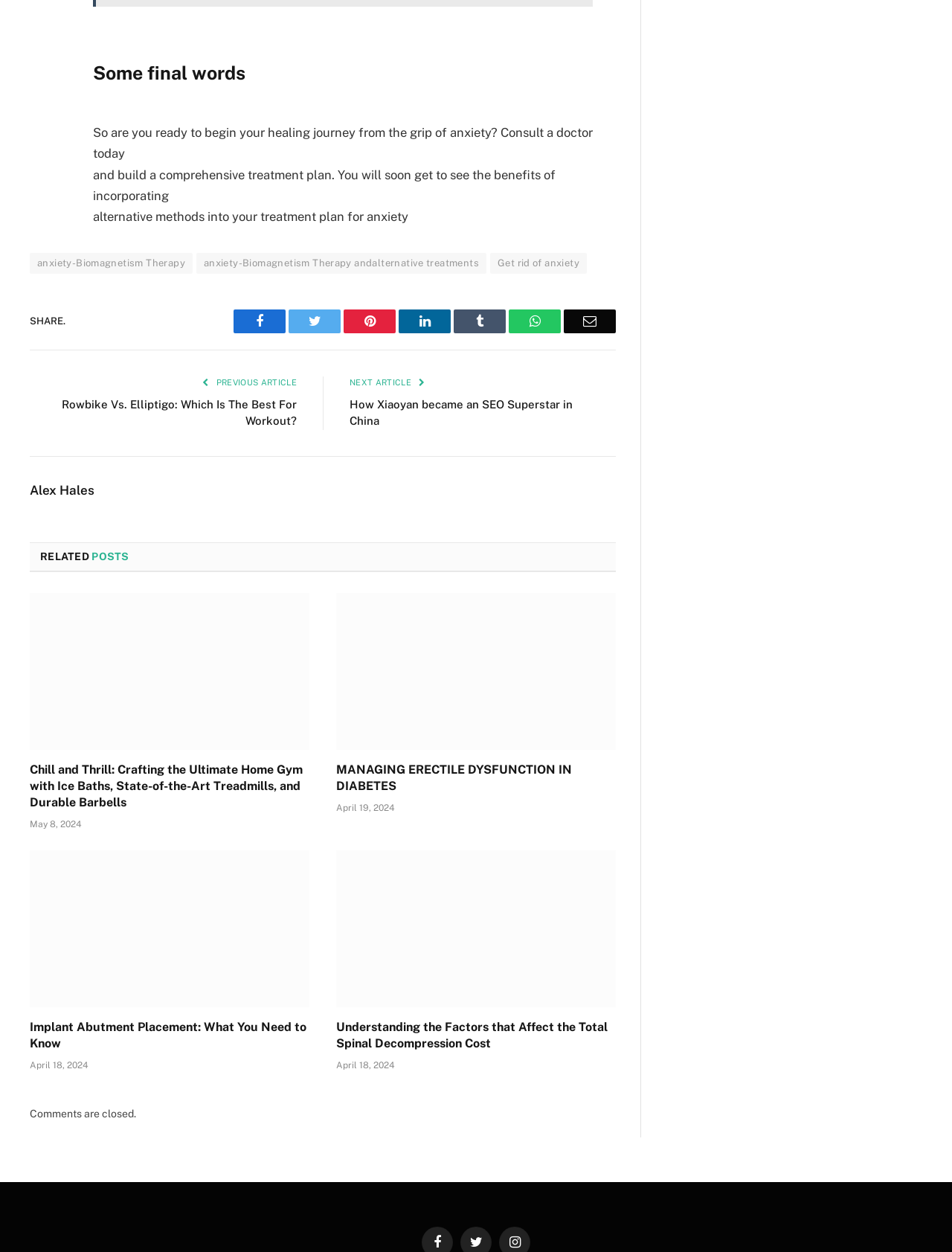Locate the bounding box coordinates of the clickable part needed for the task: "Learn about 'Tips for Perfecting the Texture and Flavor of Vegetarian Risotto'".

None